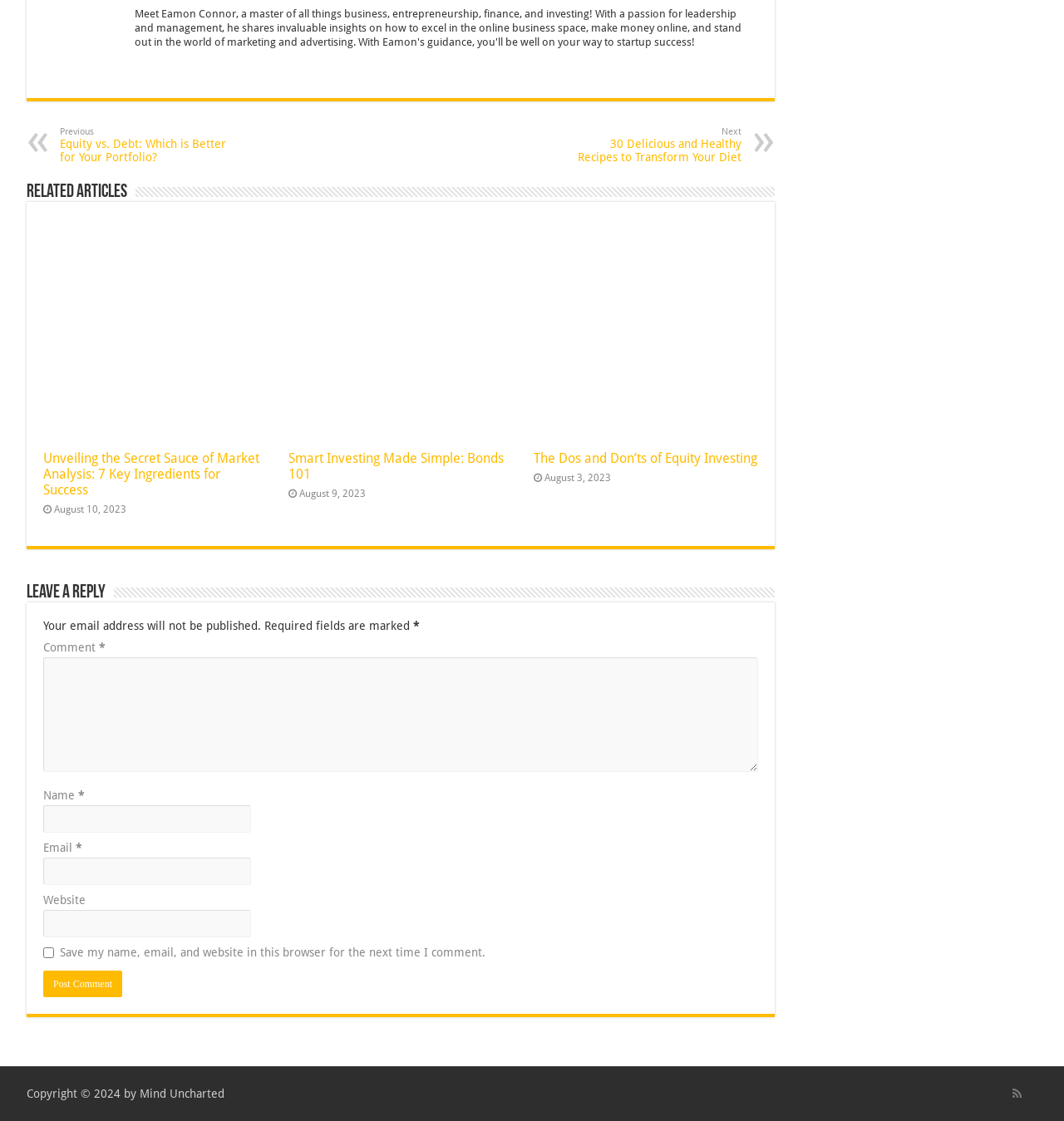Find the bounding box coordinates for the UI element whose description is: "parent_node: Email * aria-describedby="email-notes" name="email"". The coordinates should be four float numbers between 0 and 1, in the format [left, top, right, bottom].

[0.041, 0.765, 0.236, 0.79]